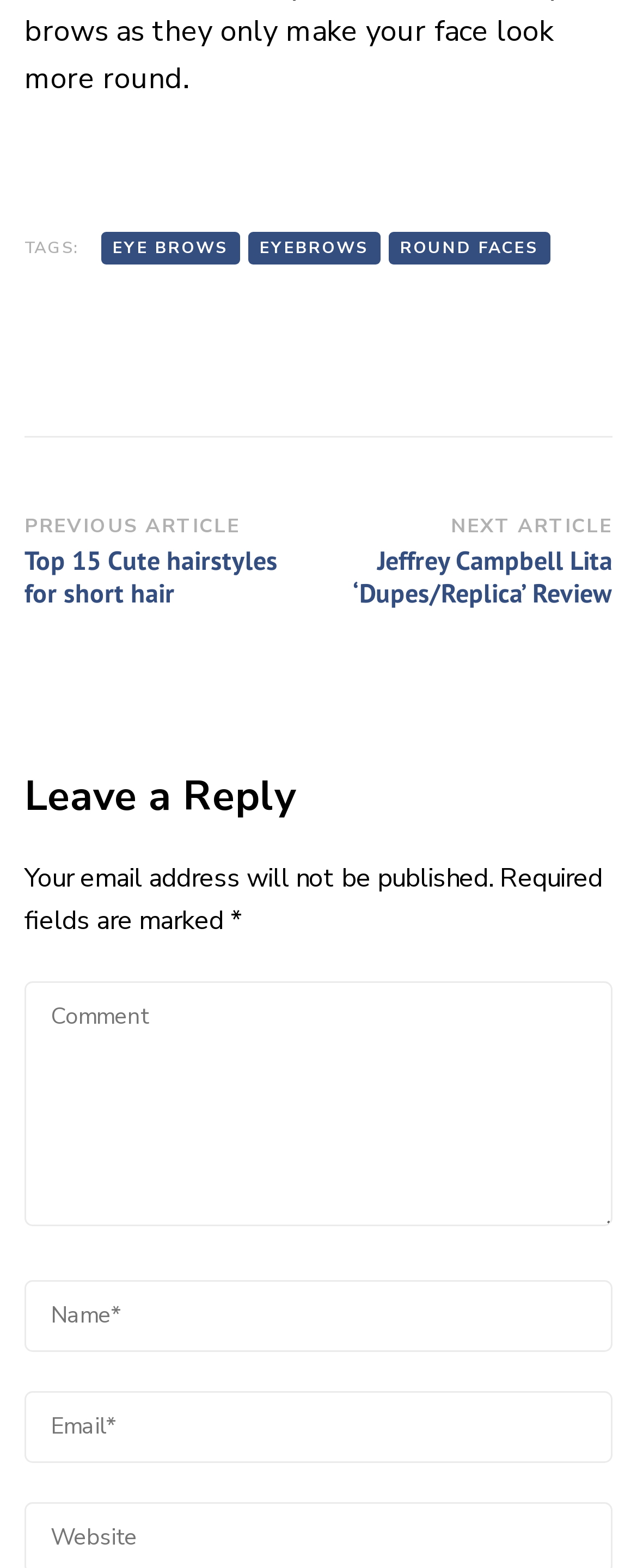Answer the question below in one word or phrase:
What is the purpose of the 'TAGS:' section?

To categorize articles